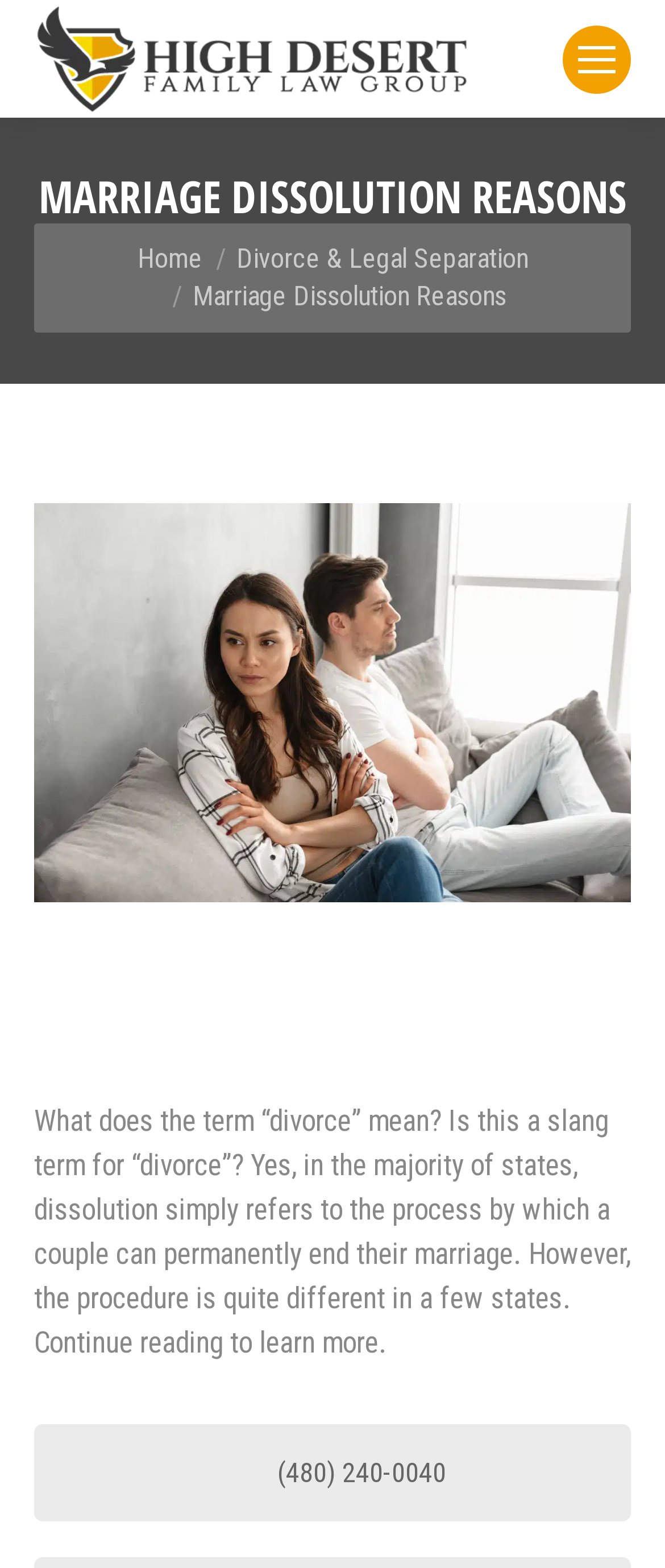Respond with a single word or phrase to the following question: What is the purpose of the 'Go to Top' link?

To go back to the top of the webpage